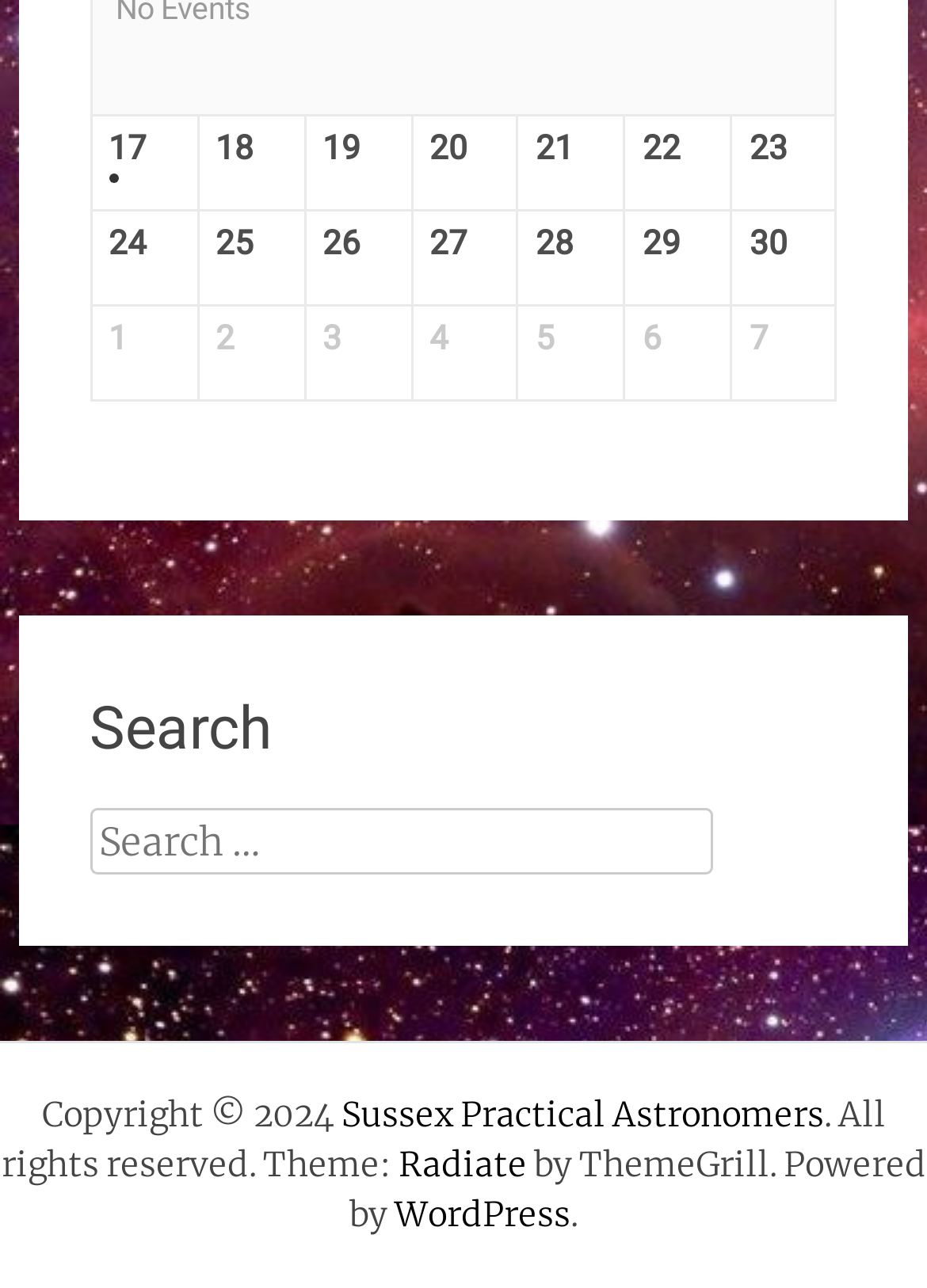Refer to the image and provide an in-depth answer to the question: 
How many links are present in the first description list?

The first description list contains one link with the text '17', which is located within the first description list term.